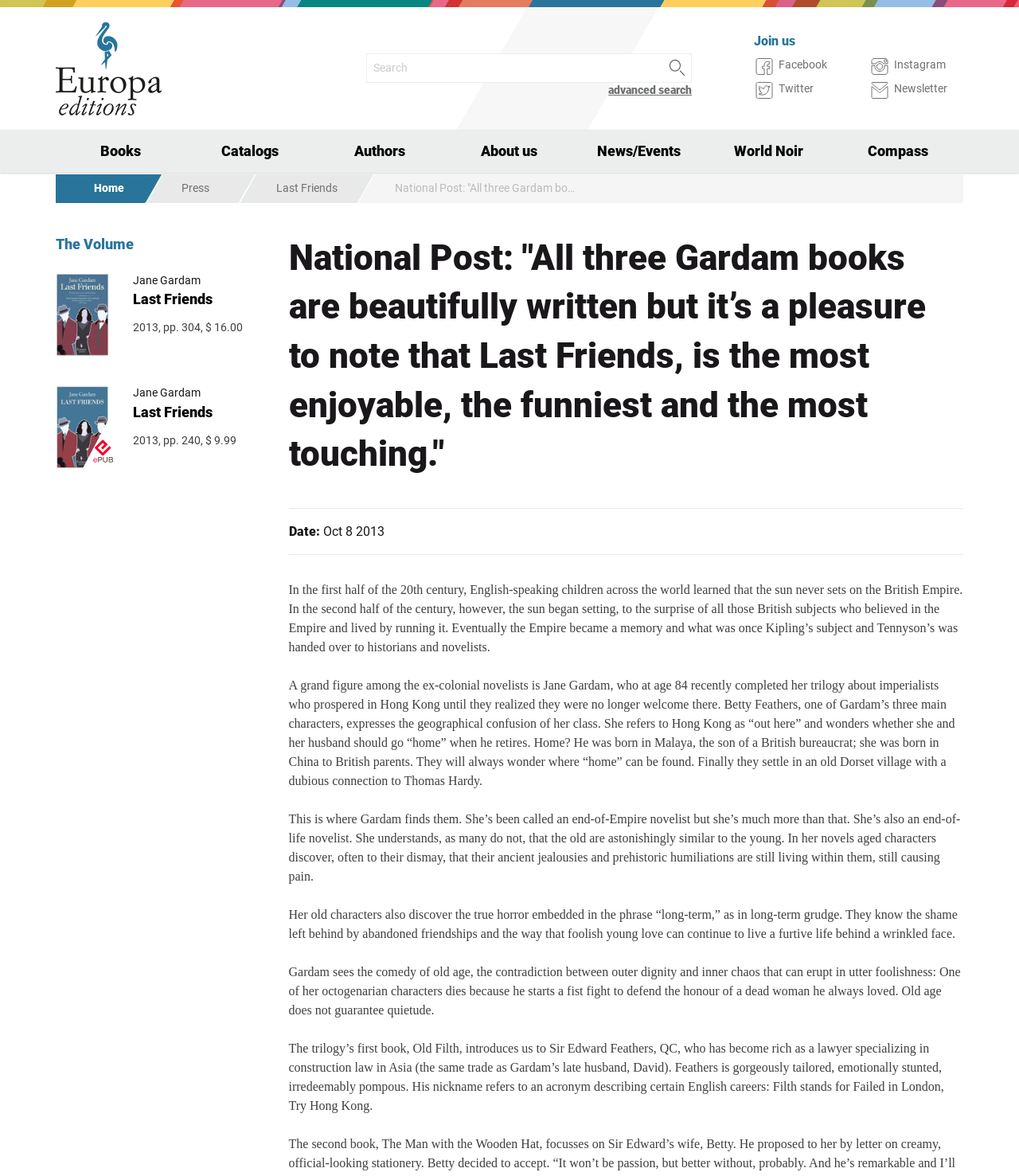What is the price of the book 'Last Friends'?
Please respond to the question with a detailed and informative answer.

I found the answer by looking at the static text '$ 16.00' which is associated with the link 'Last Friends'.